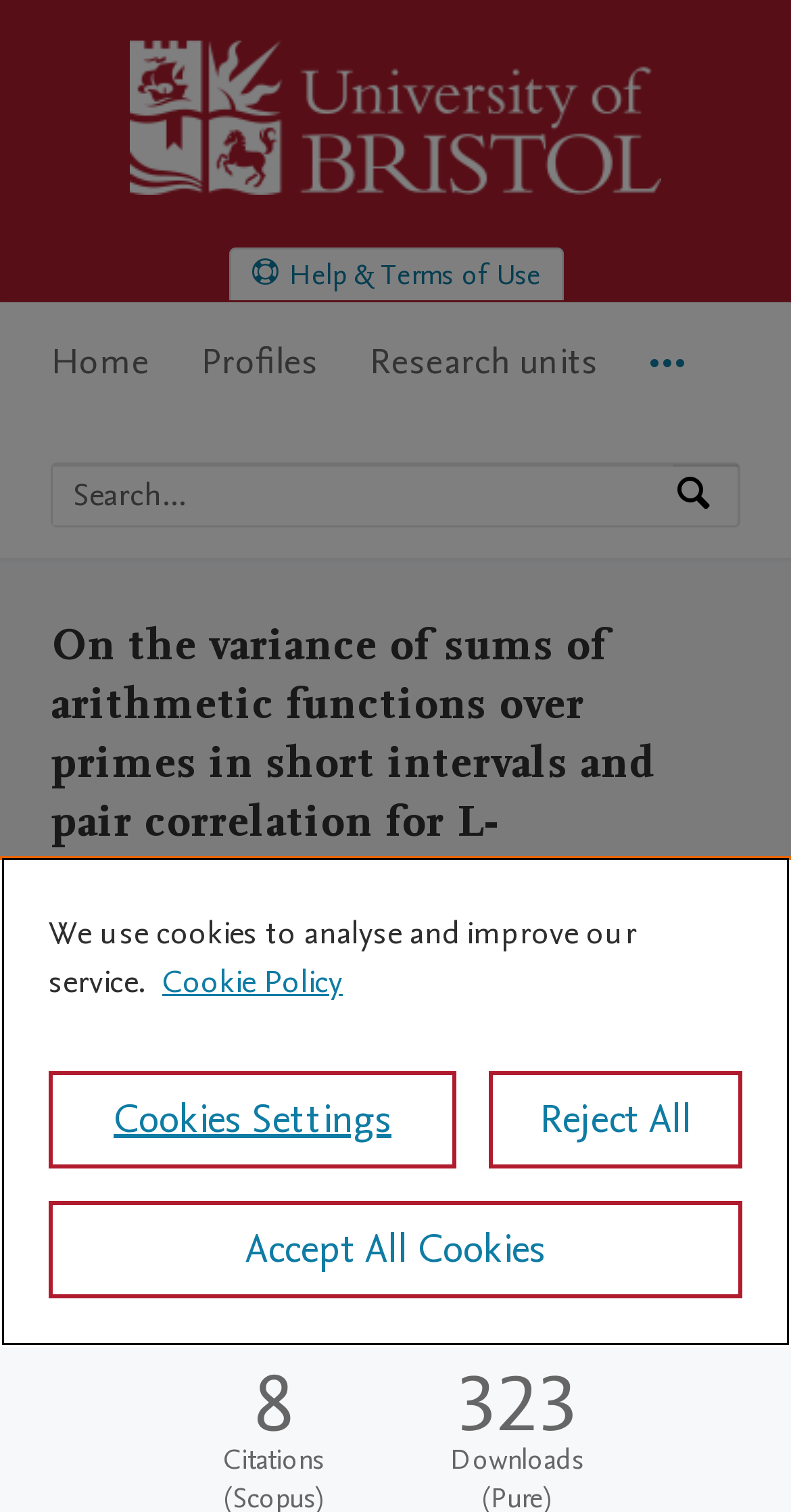Using the information from the screenshot, answer the following question thoroughly:
What is the research output type?

I found the answer by looking at the section below the author names, where it says 'Research output' and then specifies the type as 'Article (Academic Journal)'.